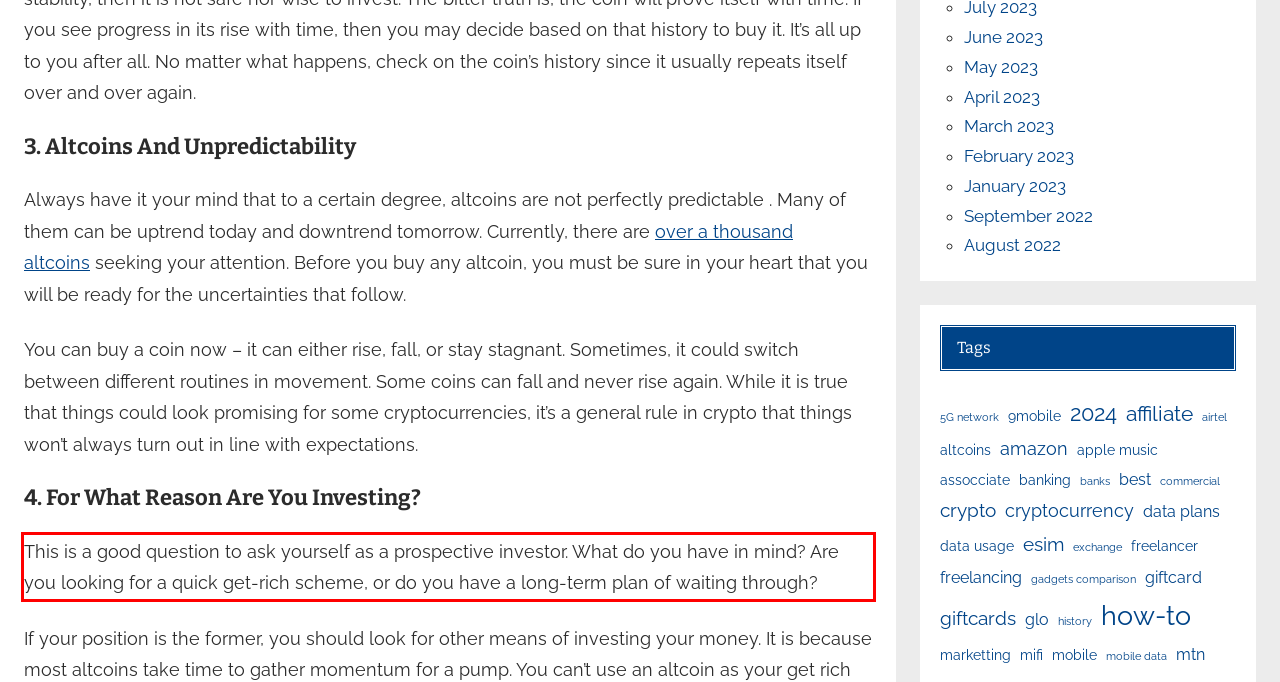From the provided screenshot, extract the text content that is enclosed within the red bounding box.

This is a good question to ask yourself as a prospective investor. What do you have in mind? Are you looking for a quick get-rich scheme, or do you have a long-term plan of waiting through?